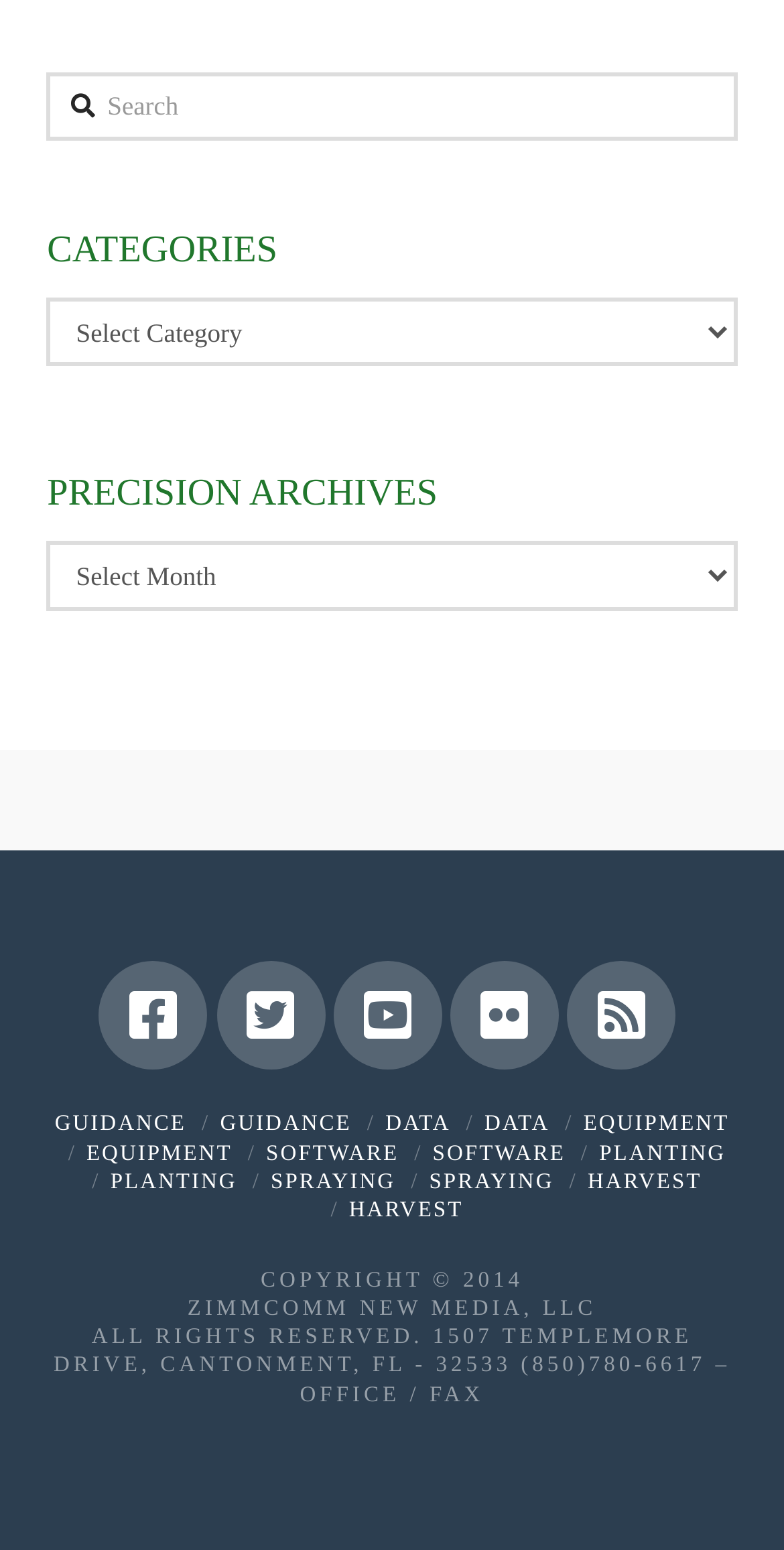How many social media links are available?
Provide a fully detailed and comprehensive answer to the question.

The webpage has five social media links, namely Facebook, Twitter, YouTube, Flickr, and RSS, which are located at the bottom of the webpage.